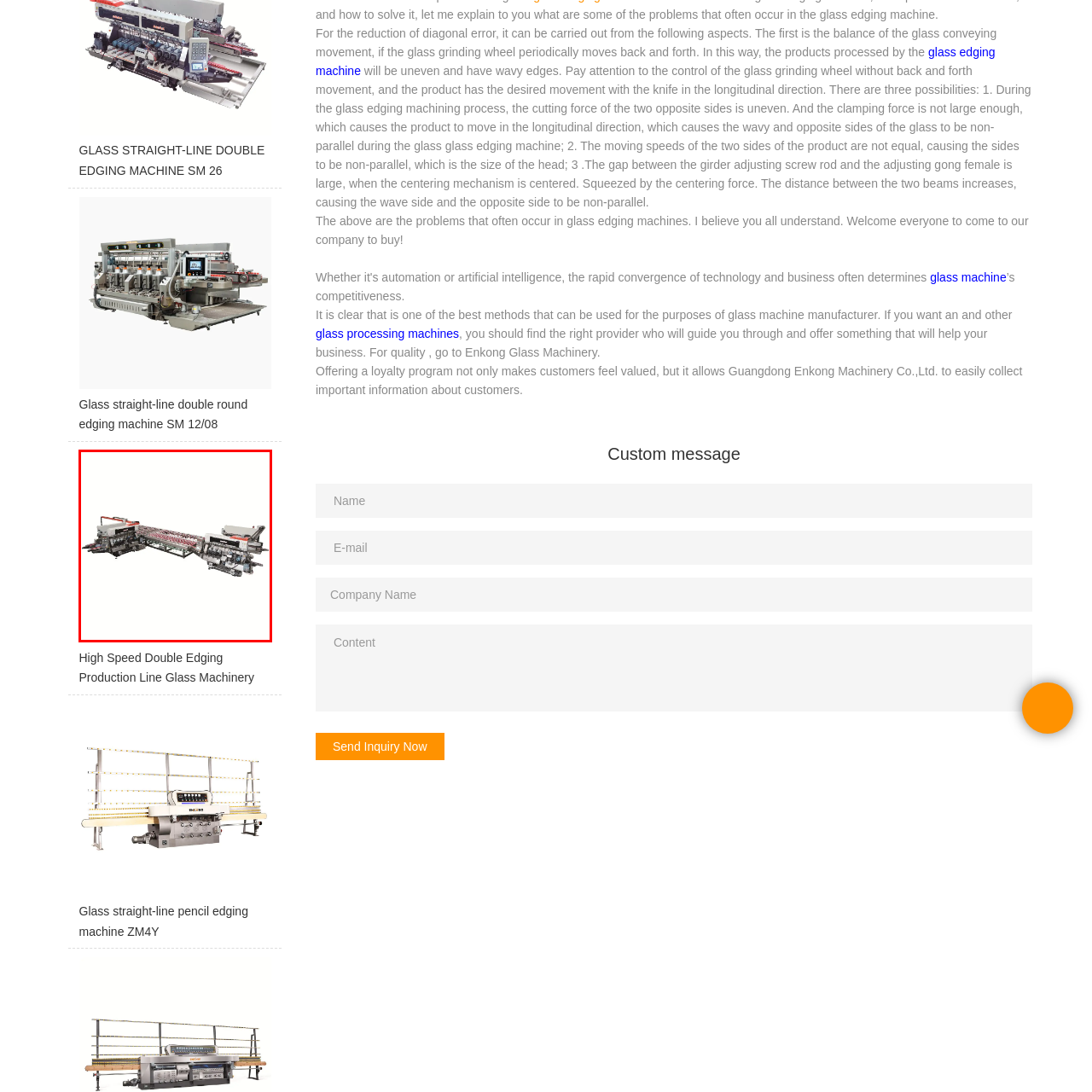Generate a detailed explanation of the image that is highlighted by the red box.

The image showcases a high-tech High-Speed Double Edging Production Line for glass processing machinery. This machine is designed for efficient and precise edging of glass, featuring advanced mechanisms that enhance productivity while ensuring high-quality finishes. The robust design includes multiple operational components that facilitate seamless glass handling and processing. Its capable systems are aimed at improving efficiency in glass production, making it a valuable asset for any glass manufacturing facility. This type of machinery is essential for achieving smooth, polished edges necessary for various glass applications, contributing significantly to superior quality in glass products.